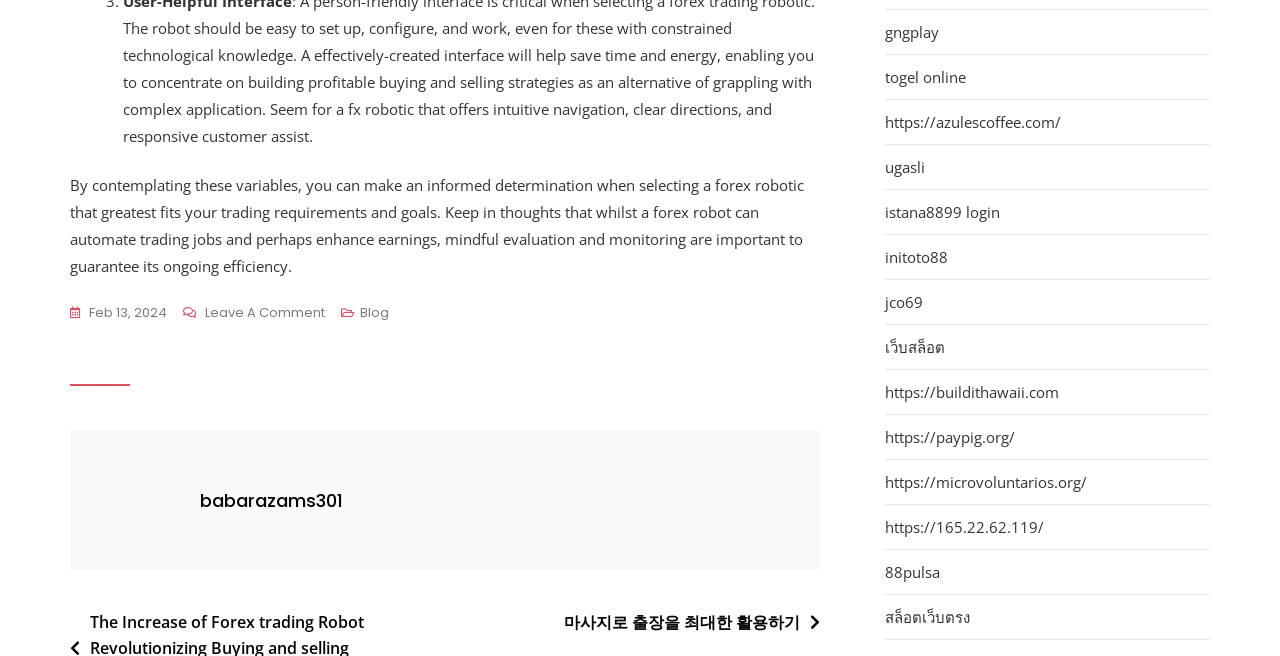What is the purpose of the links at the top of the page?
Provide an in-depth and detailed explanation in response to the question.

The links at the top of the page, such as 'Blog' and 'Leave A Comment', suggest that they are used for navigation or interaction with the website. They are likely used to access other sections of the website or to engage with the content.